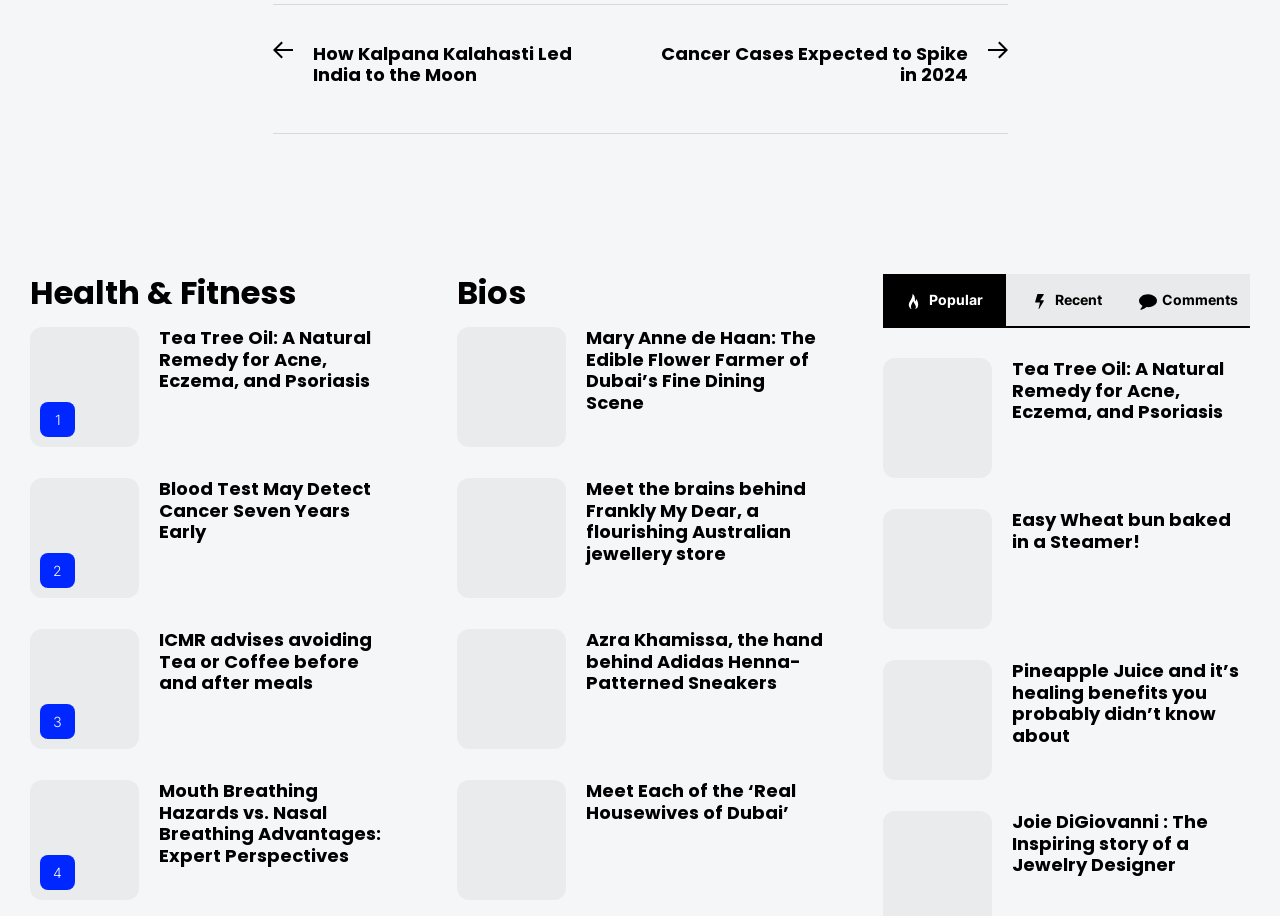Using the provided element description: "Recent", identify the bounding box coordinates. The coordinates should be four floats between 0 and 1 in the order [left, top, right, bottom].

[0.786, 0.299, 0.881, 0.356]